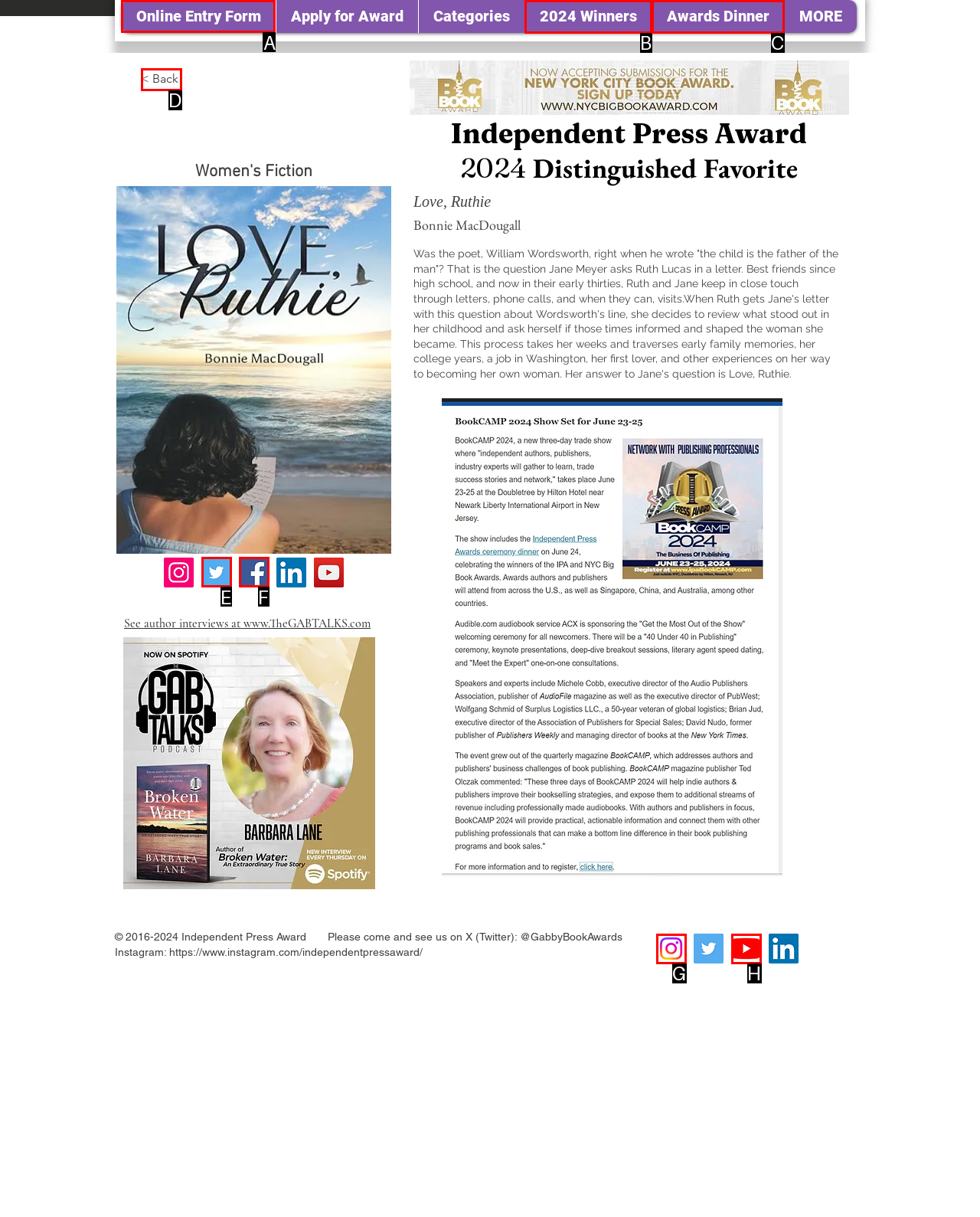Identify the letter of the UI element I need to click to carry out the following instruction: Click on Online Entry Form

A